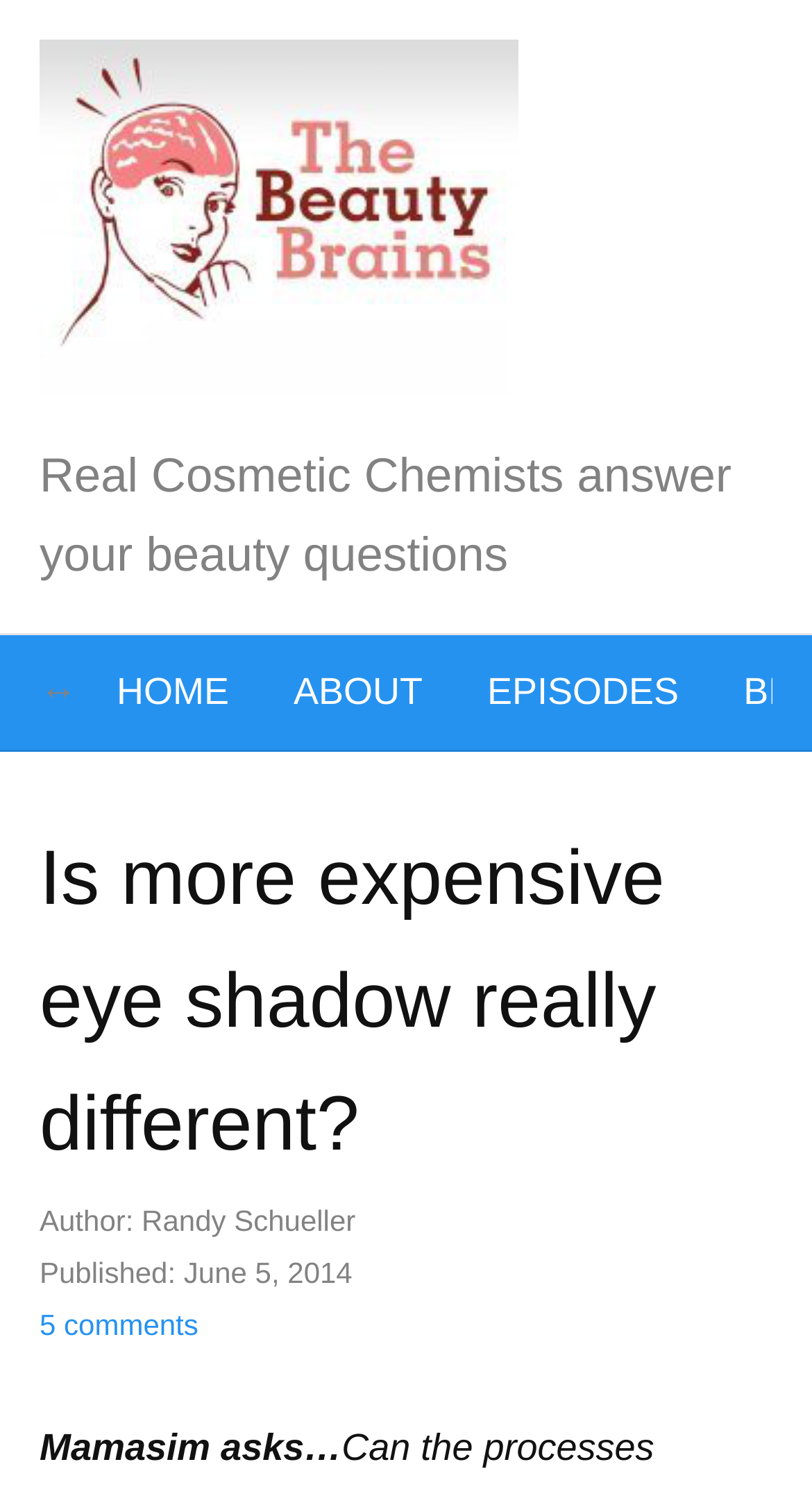How many comments does this article have?
Please answer the question with a single word or phrase, referencing the image.

5 comments